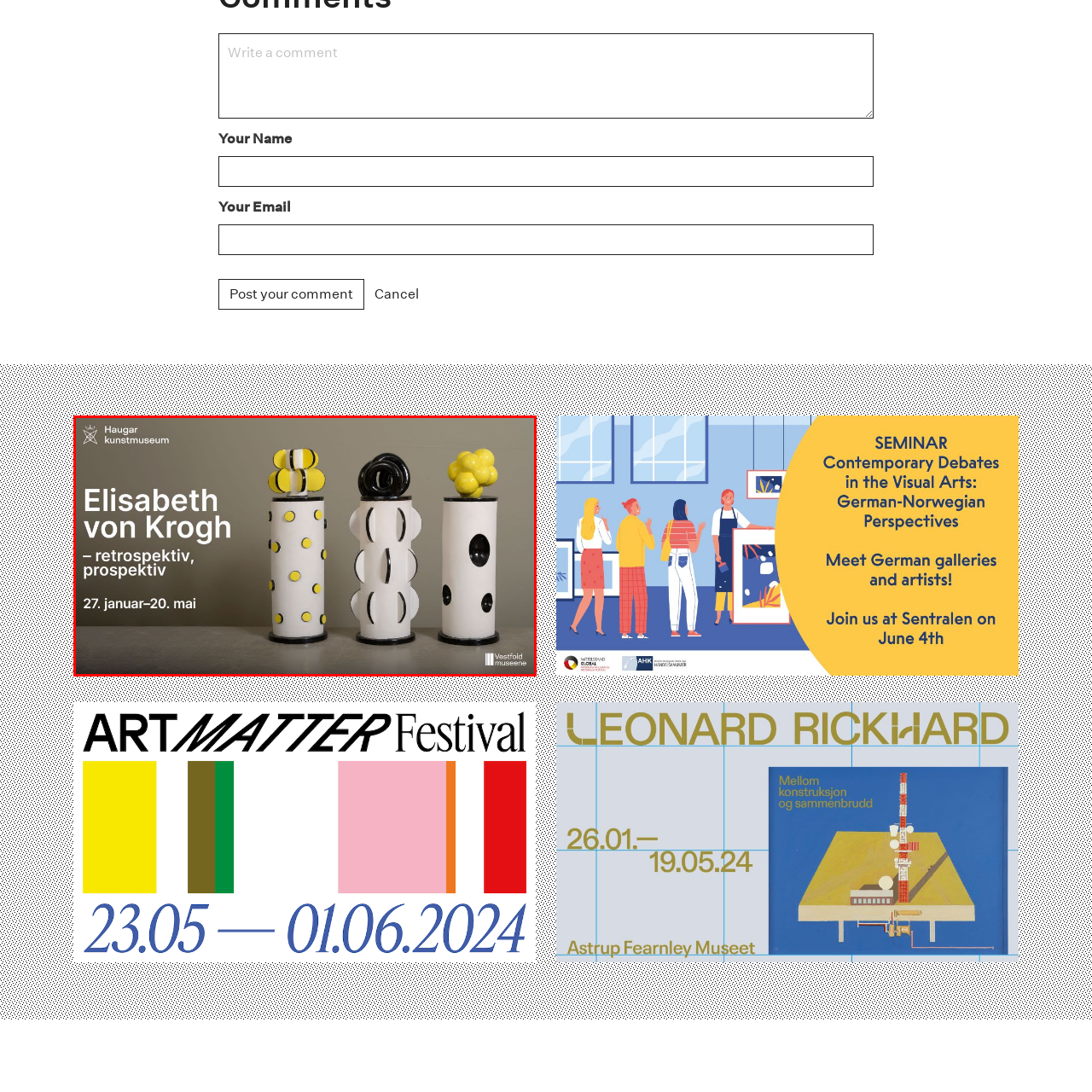Analyze the image surrounded by the red outline and answer the ensuing question with as much detail as possible based on the image:
What is the duration of the exhibition?

The duration of the exhibition is mentioned in the poster, which is from January 27 to May 20. This indicates that the exhibition will run for approximately four months, providing visitors with ample time to explore the artistic works on display.